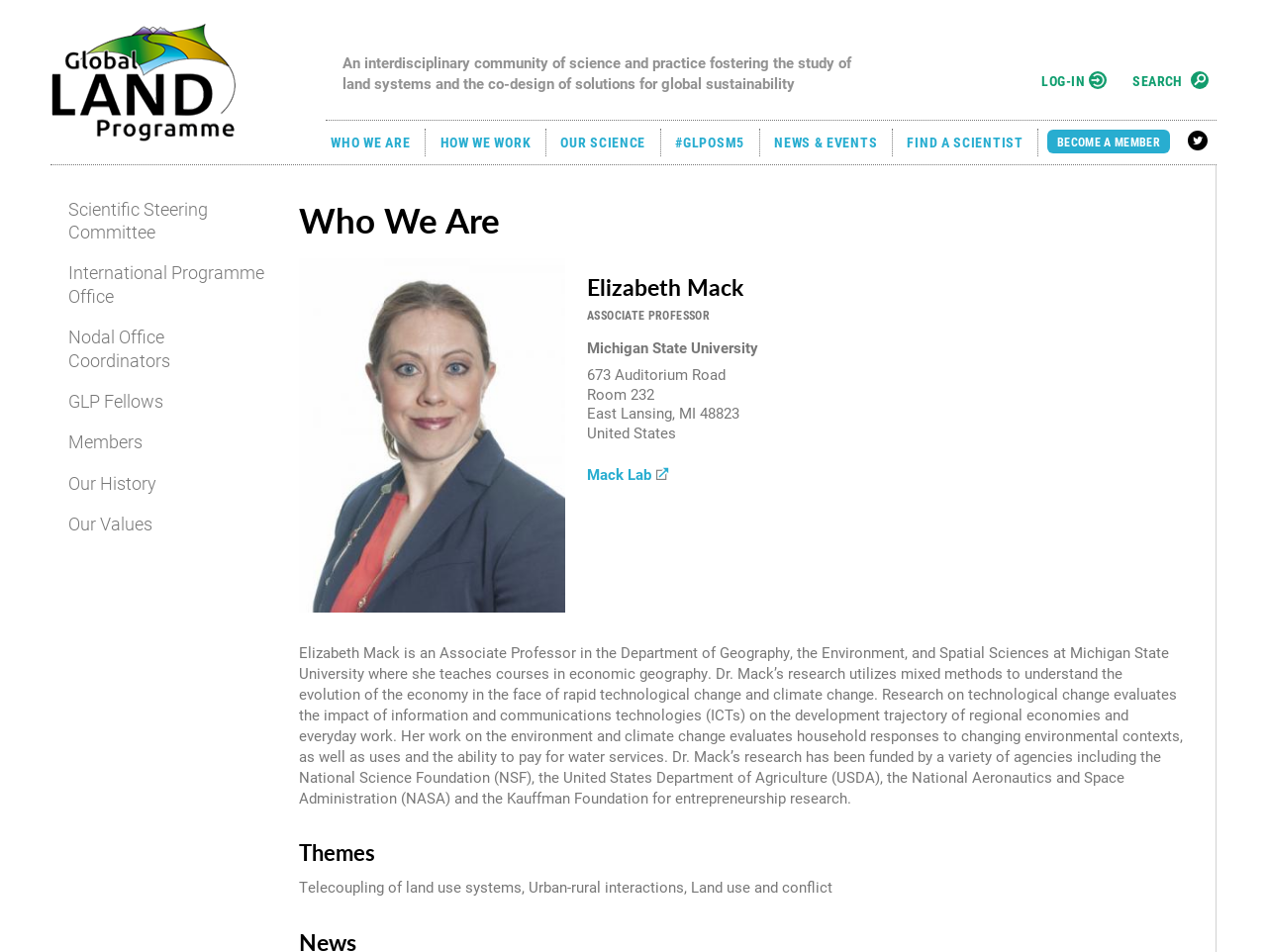What is the name of the university where Elizabeth Mack teaches?
Please provide a comprehensive answer to the question based on the webpage screenshot.

I found this information by looking at the StaticText 'Michigan State University' which is part of the article section describing Elizabeth Mack.